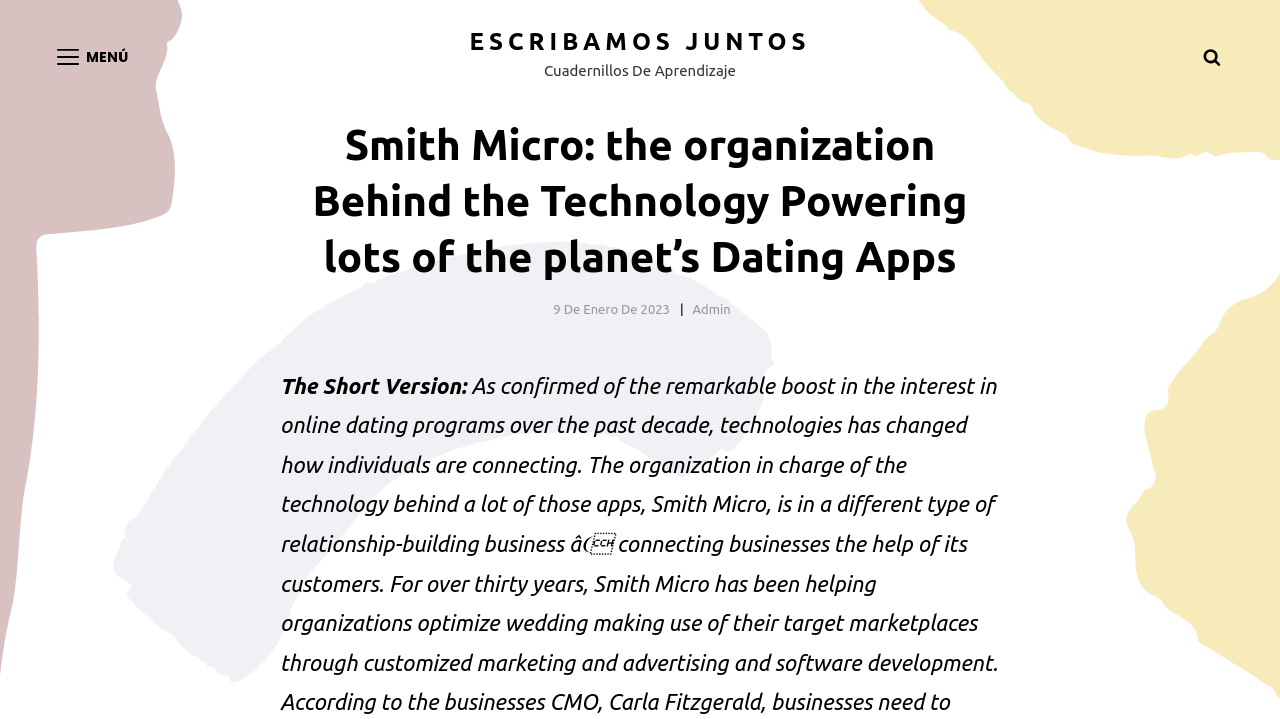Please provide the bounding box coordinate of the region that matches the element description: Menú. Coordinates should be in the format (top-left x, top-left y, bottom-right x, bottom-right y) and all values should be between 0 and 1.

[0.039, 0.055, 0.105, 0.105]